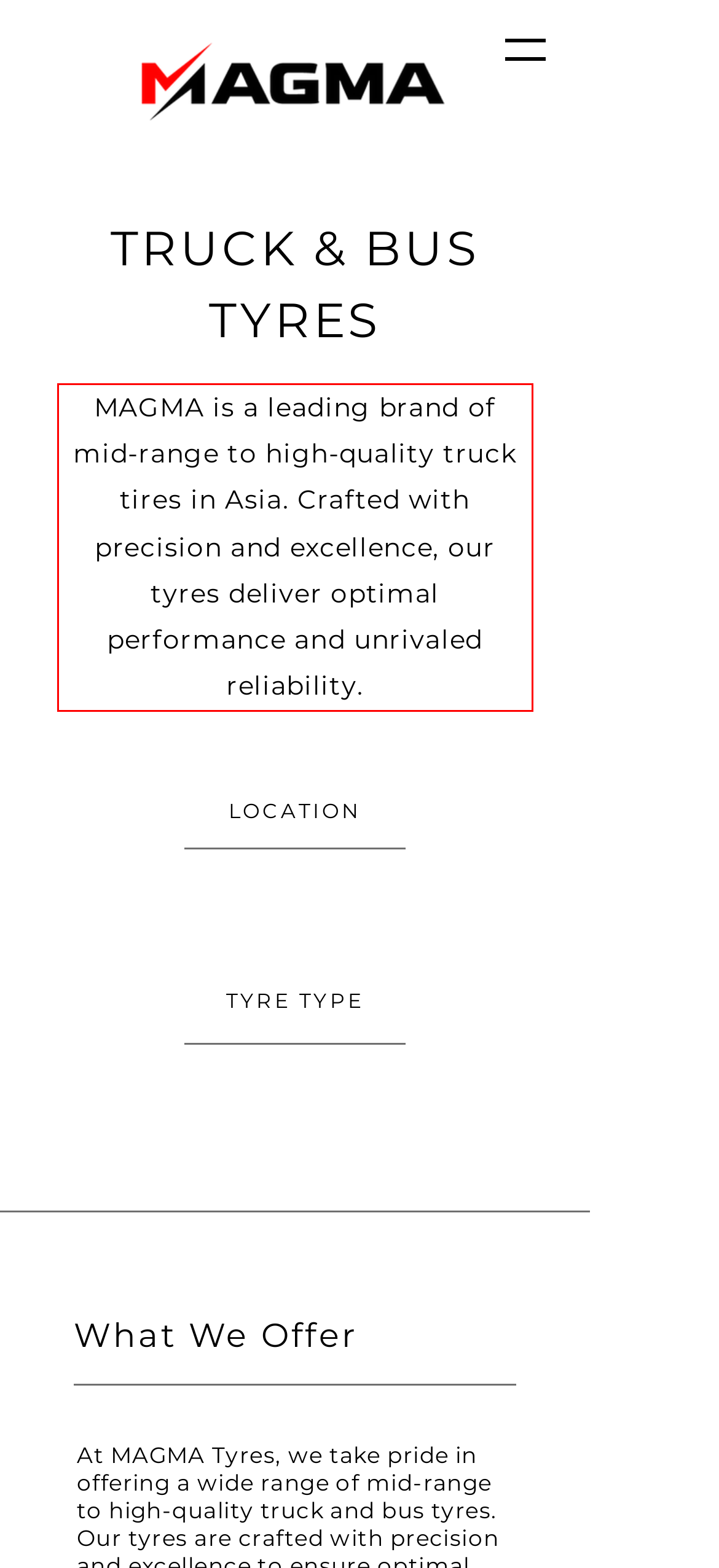Please extract the text content within the red bounding box on the webpage screenshot using OCR.

MAGMA is a leading brand of mid-range to high-quality truck tires in Asia. Crafted with precision and excellence, our tyres deliver optimal performance and unrivaled reliability.